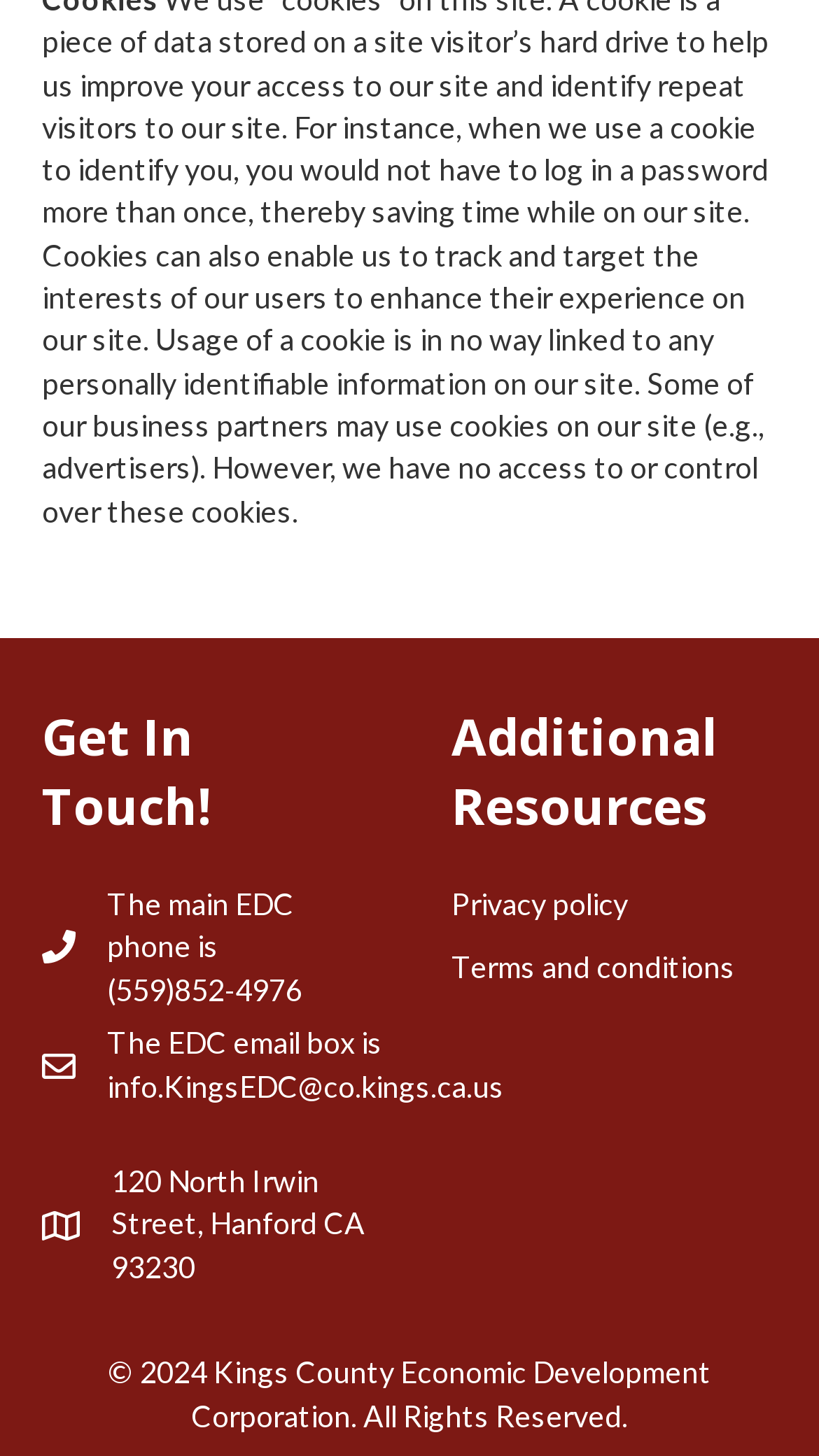Refer to the image and offer a detailed explanation in response to the question: What is the main EDC phone number?

The main EDC phone number can be found in the 'Get In Touch!' section, which is a heading on the webpage. Below this heading, there is a static text 'The main EDC phone is' followed by a link '(559)852-4976', which is the phone number.